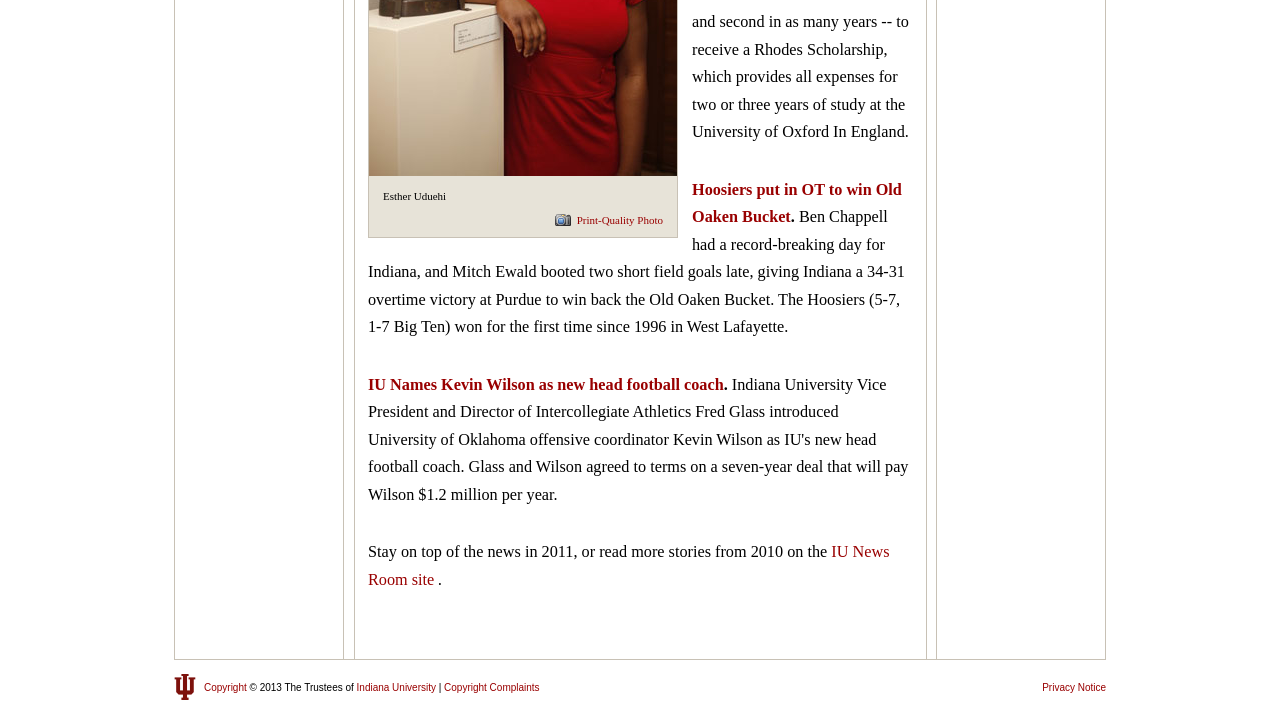Provide a brief response using a word or short phrase to this question:
How many paragraphs of text are on this webpage?

3